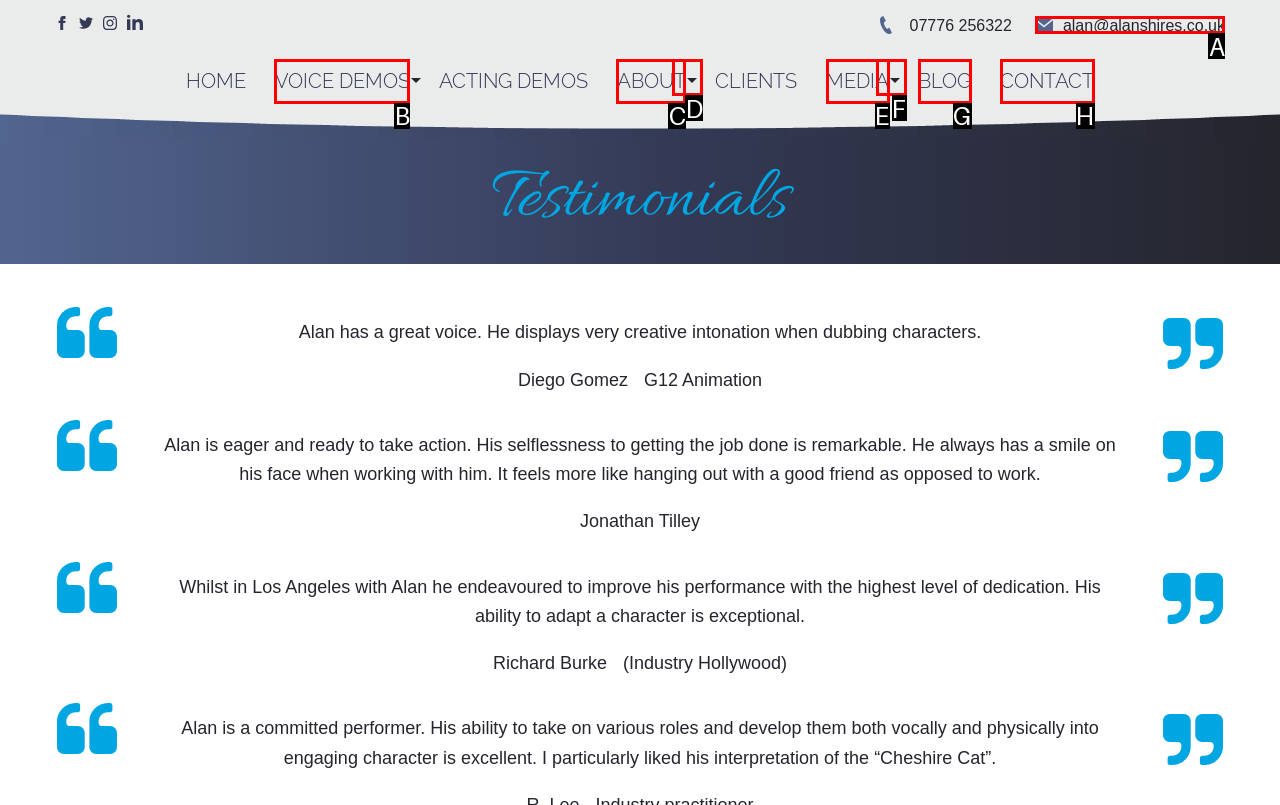Select the letter of the option that should be clicked to achieve the specified task: View Alan's email address. Respond with just the letter.

A